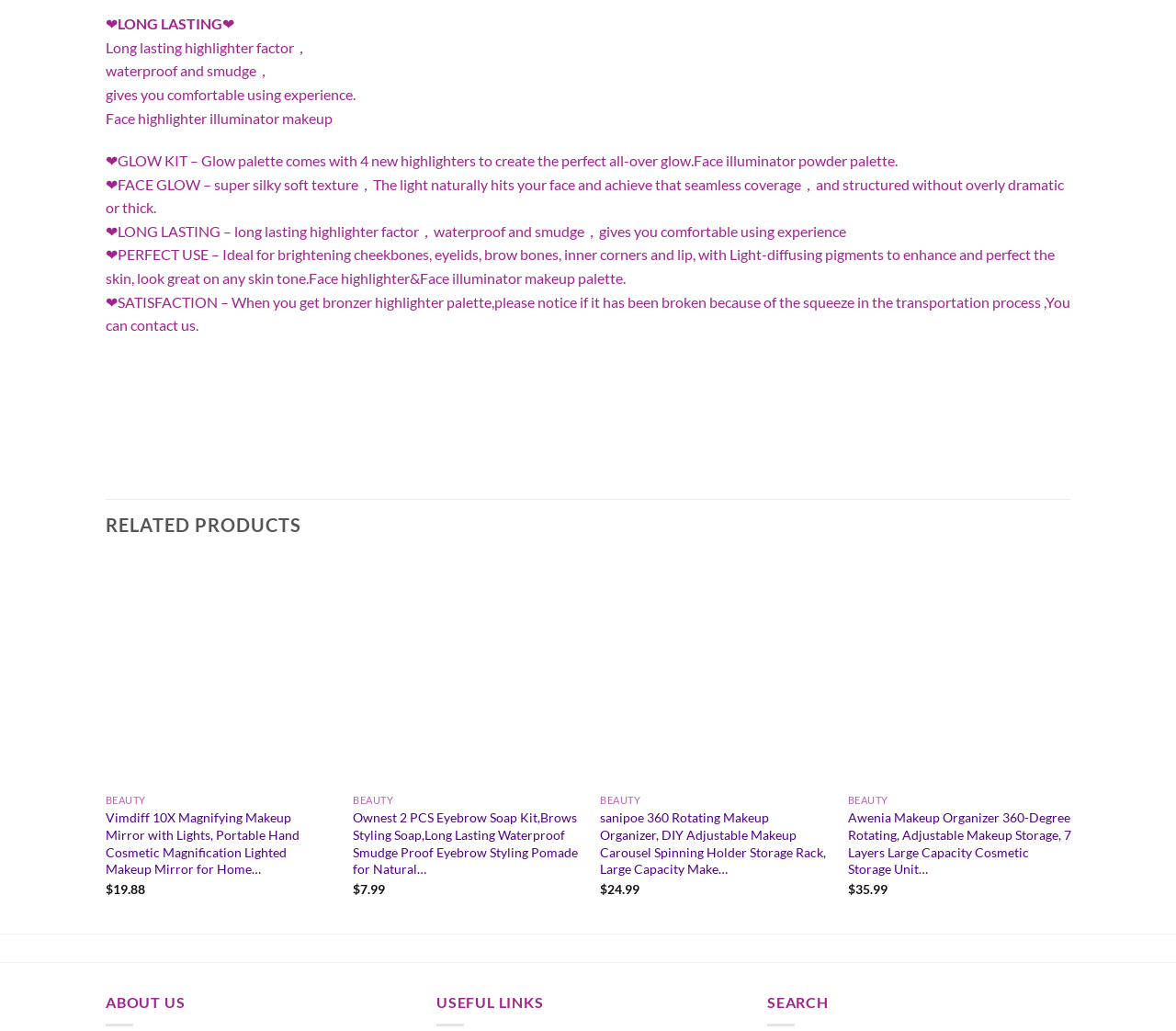What is the name of the first product listed under RELATED PRODUCTS?
Based on the content of the image, thoroughly explain and answer the question.

I looked at the first product listed under the 'RELATED PRODUCTS' heading and found that its name is Vimdiff 10X Magnifying Makeup Mirror with Lights.